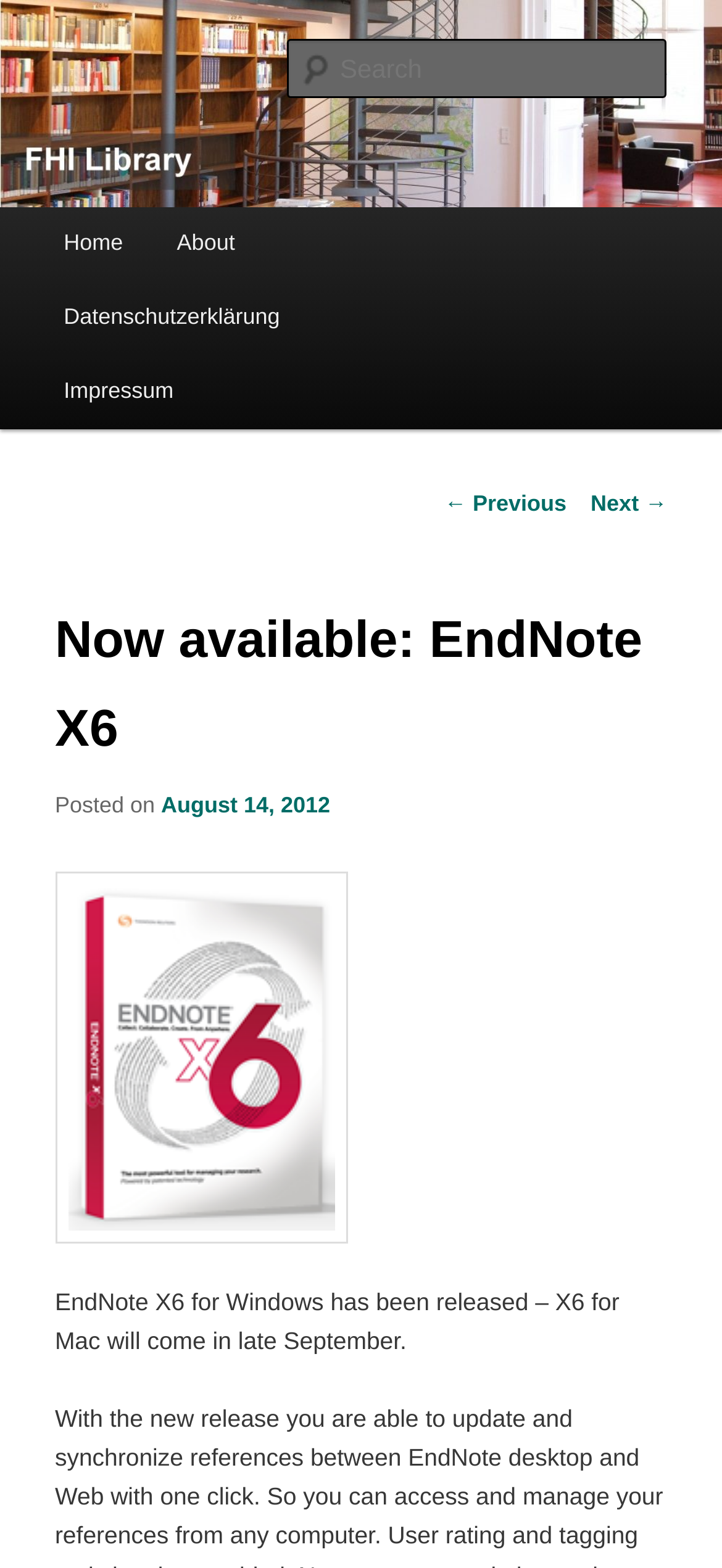What is the latest news on the webpage? Using the information from the screenshot, answer with a single word or phrase.

EndNote X6 release